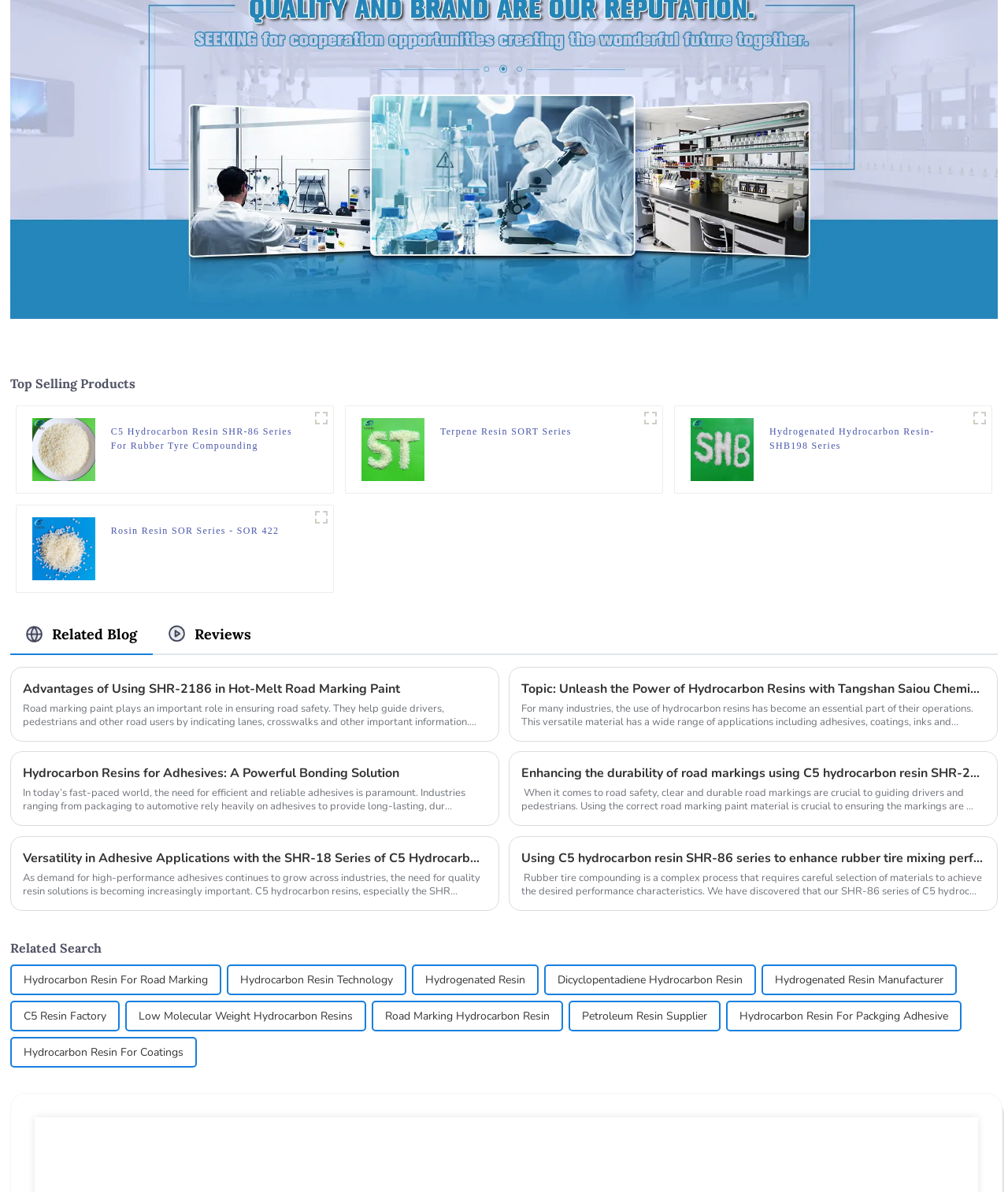Use a single word or phrase to answer the question:
What is the purpose of road marking paint?

Ensure road safety